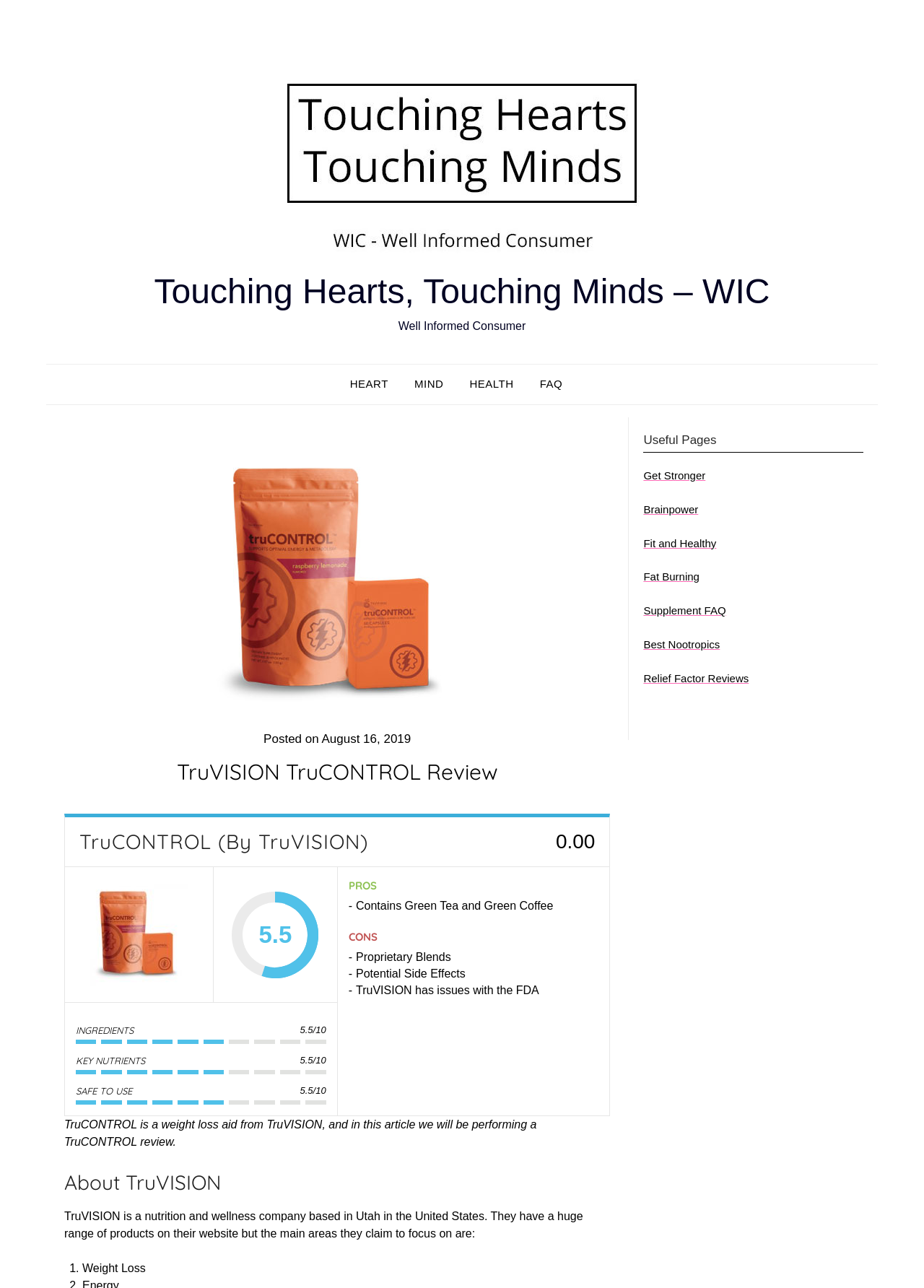Answer the question below with a single word or a brief phrase: 
What is the purpose of TruCONTROL?

Weight loss aid